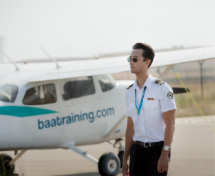Offer a detailed narrative of the scene shown in the image.

The image features a confident pilot walking alongside a small aircraft, which displays the logo of BAA Training. Dressed in a crisp white pilot's shirt adorned with shoulder epaulets, the pilot exudes professionalism and readiness for flight. He has a thoughtful expression, complemented by stylish sunglasses, as he strides purposefully on the tarmac. The backdrop reveals an airfield with a hint of greenery in the distance, suggesting a serene aviation environment. This scene captures the essence of pilot training and preparation, highlighting the opportunities provided by programs like the Pilot Runway Program, which aims to equip aspiring pilots with the skills needed to embark on their aviation careers.